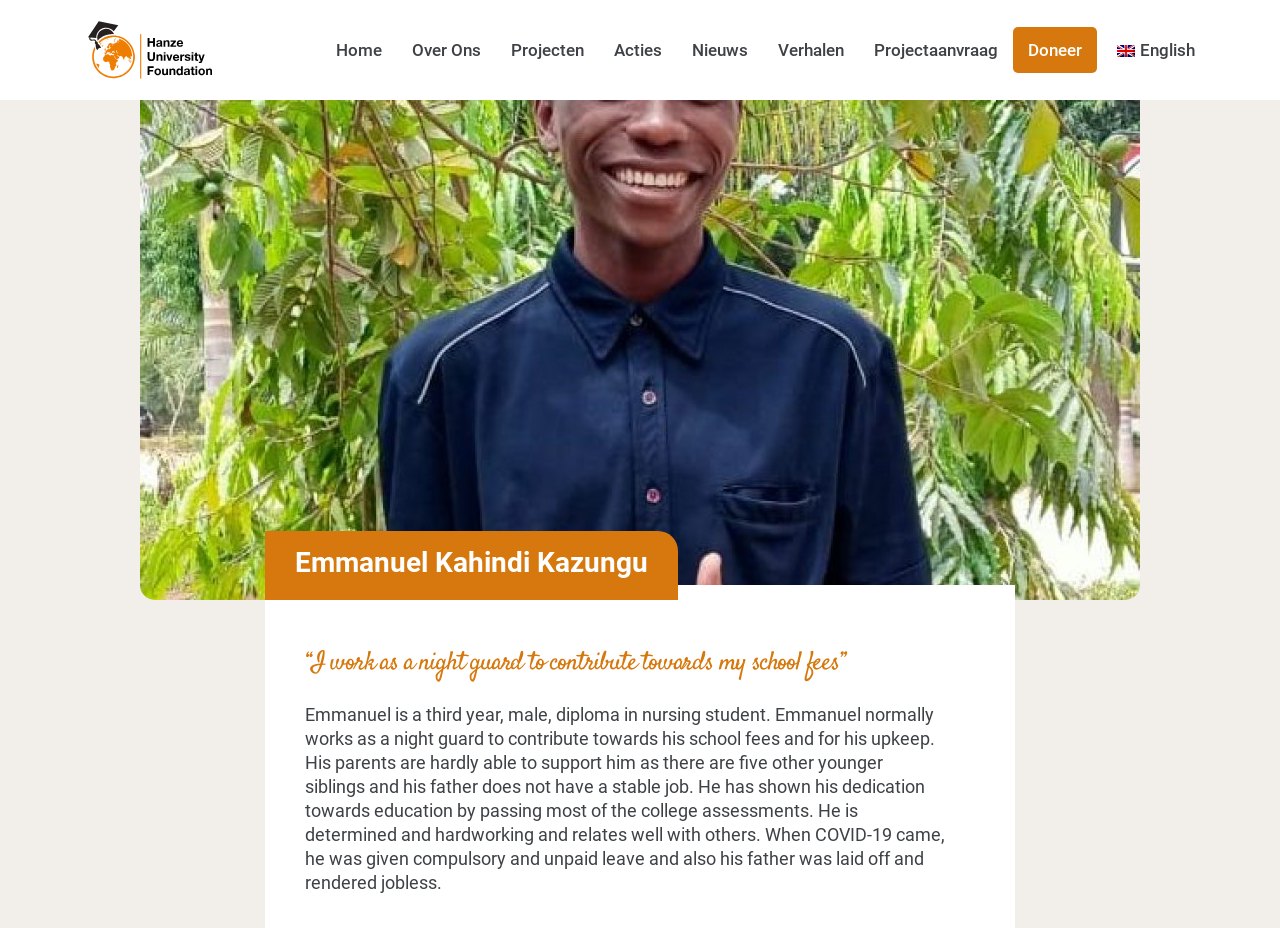Determine the bounding box coordinates of the clickable element necessary to fulfill the instruction: "View Emmanuel's story". Provide the coordinates as four float numbers within the 0 to 1 range, i.e., [left, top, right, bottom].

[0.238, 0.695, 0.66, 0.735]